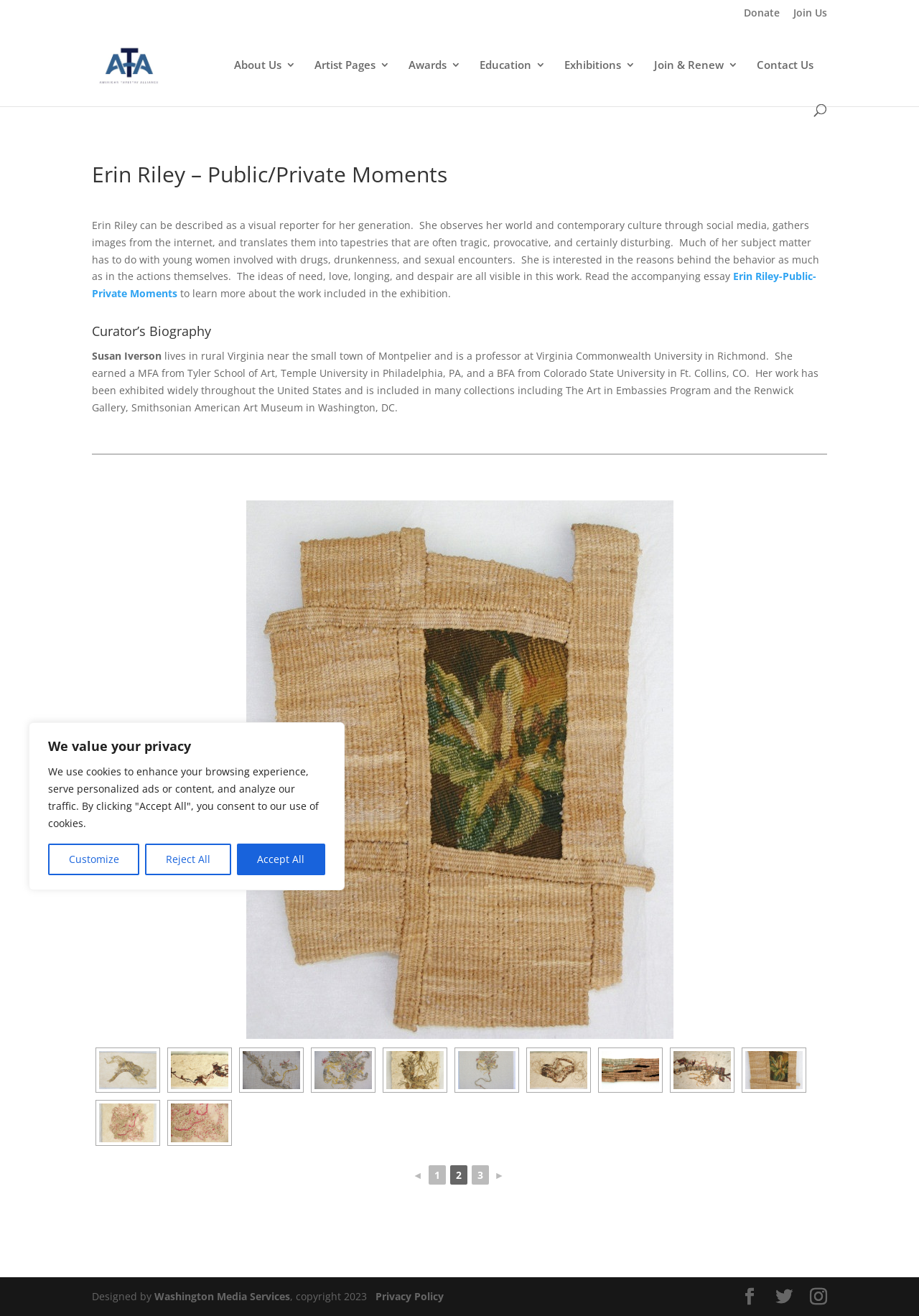Please determine the bounding box coordinates of the element's region to click in order to carry out the following instruction: "Learn more about Erin Riley's work". The coordinates should be four float numbers between 0 and 1, i.e., [left, top, right, bottom].

[0.1, 0.205, 0.888, 0.228]